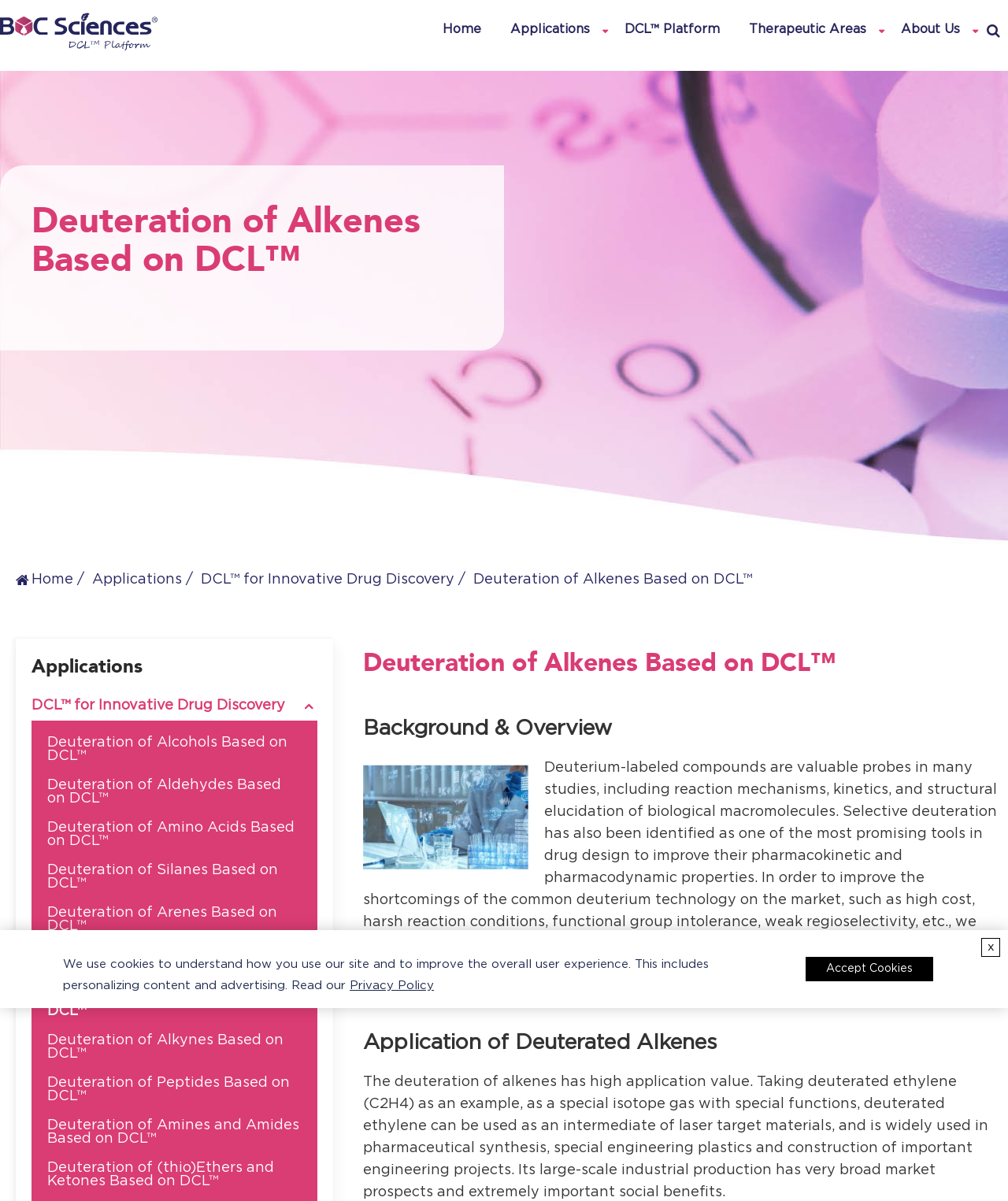Find the bounding box coordinates of the clickable area that will achieve the following instruction: "Click the logo of BOC Sciences".

[0.0, 0.01, 0.156, 0.043]